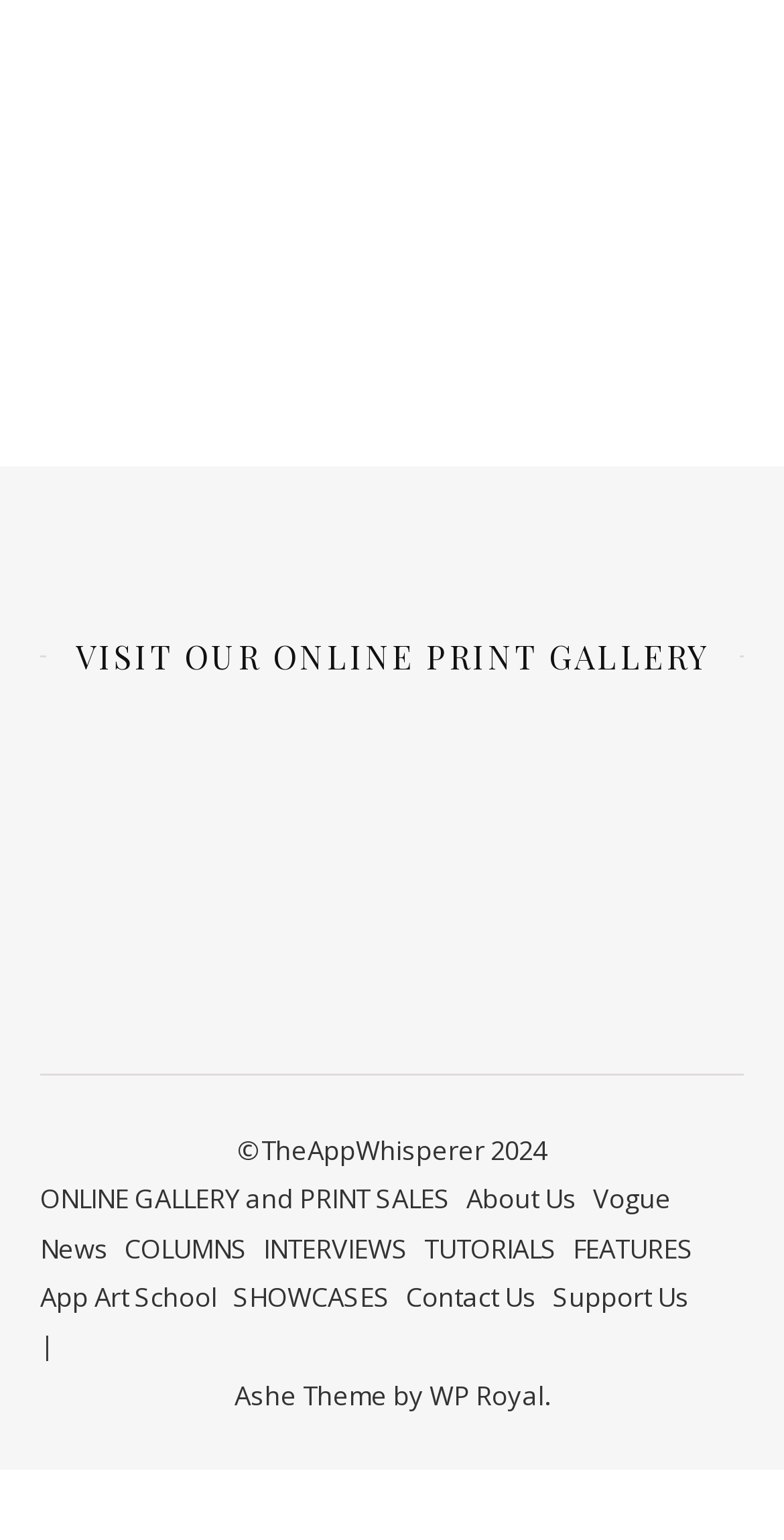What is the theme of the webpage?
Please respond to the question with a detailed and informative answer.

The answer can be found by looking at the StaticText element with the text 'Ashe Theme by', which indicates the theme of the webpage.